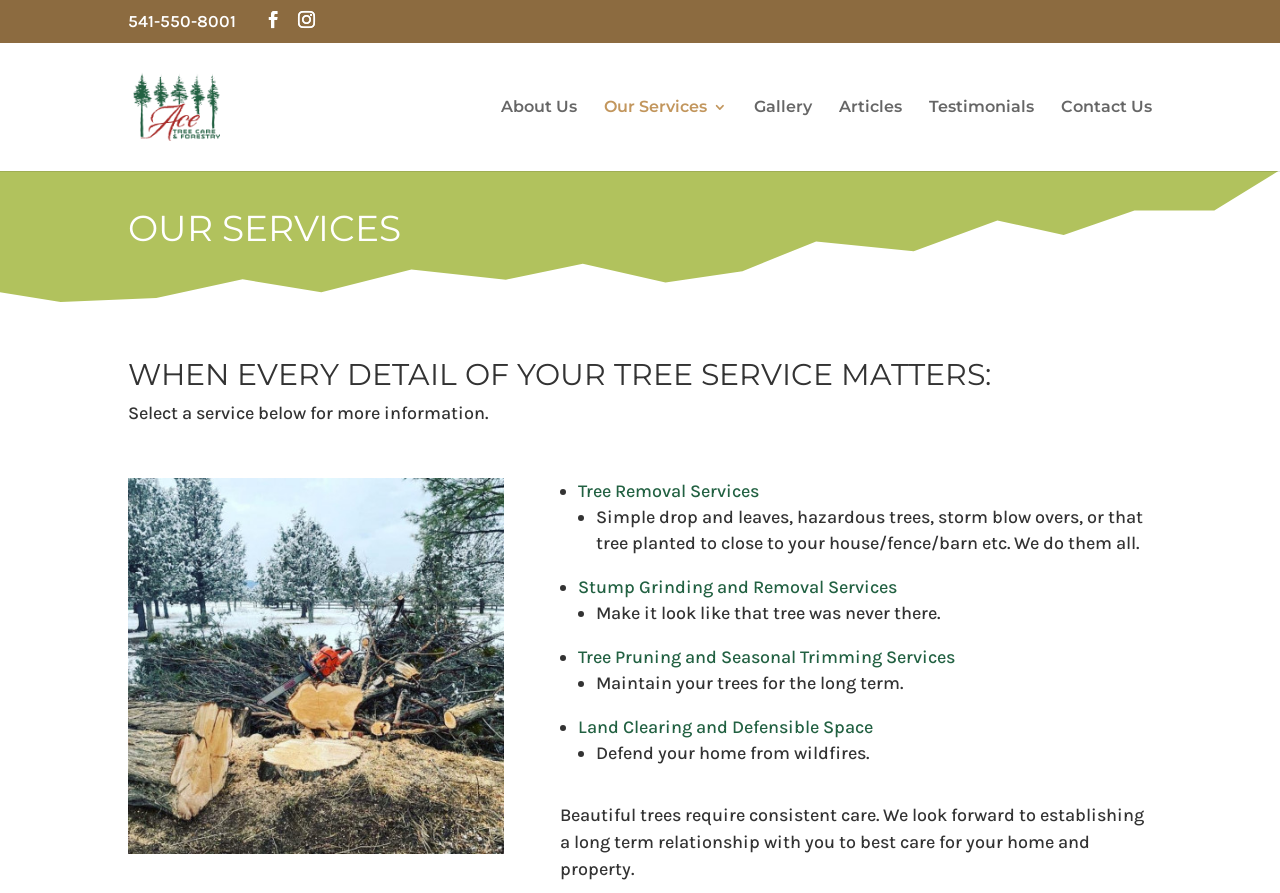Identify the bounding box coordinates of the area that should be clicked in order to complete the given instruction: "Call the phone number". The bounding box coordinates should be four float numbers between 0 and 1, i.e., [left, top, right, bottom].

[0.1, 0.012, 0.184, 0.034]